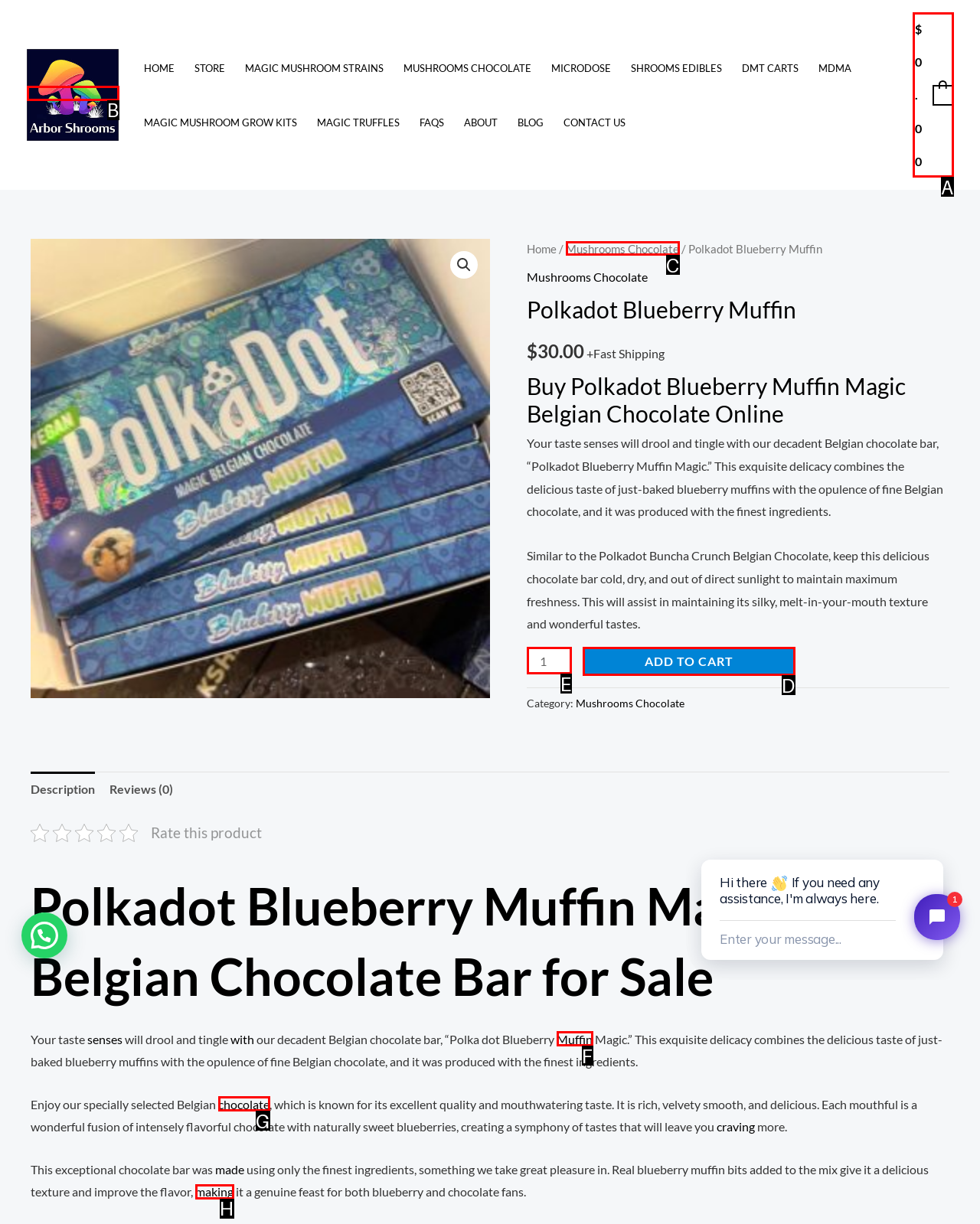Point out the specific HTML element to click to complete this task: Click the 'ADD TO CART' button Reply with the letter of the chosen option.

D